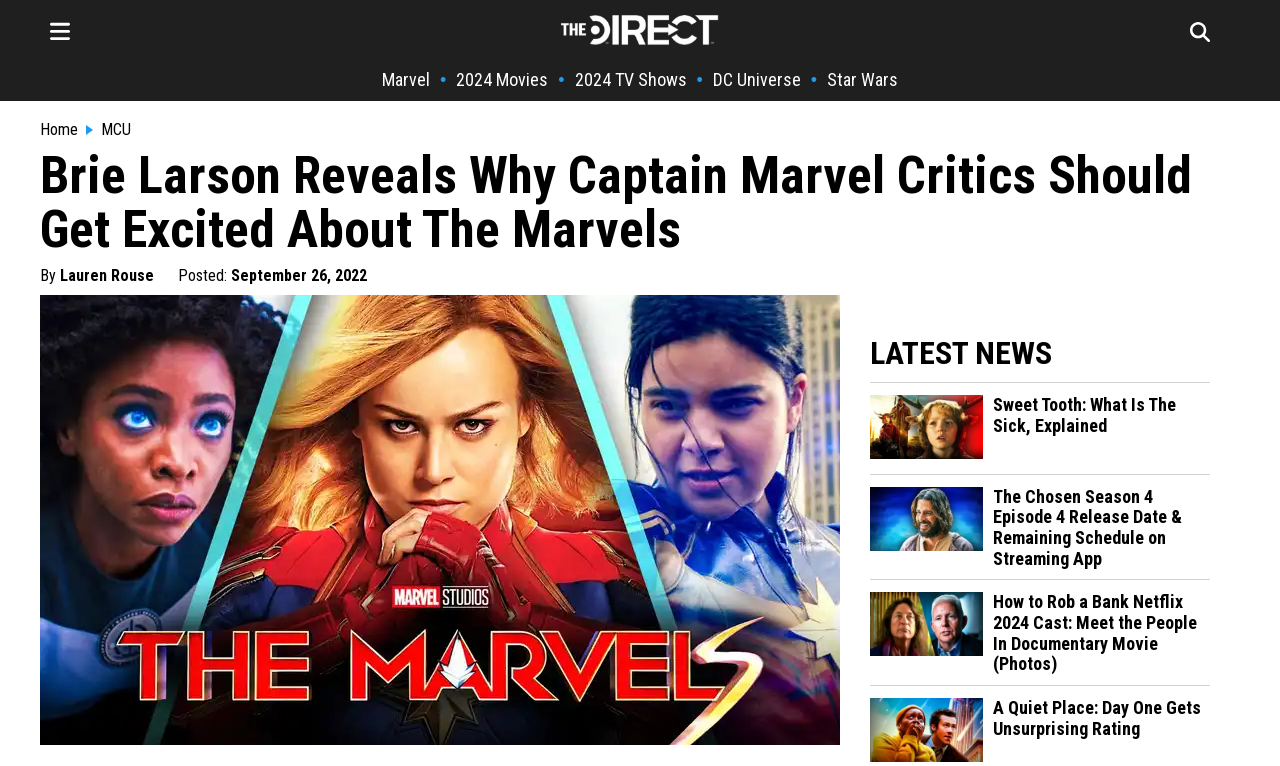Use a single word or phrase to answer this question: 
What is the author of the article?

Lauren Rouse